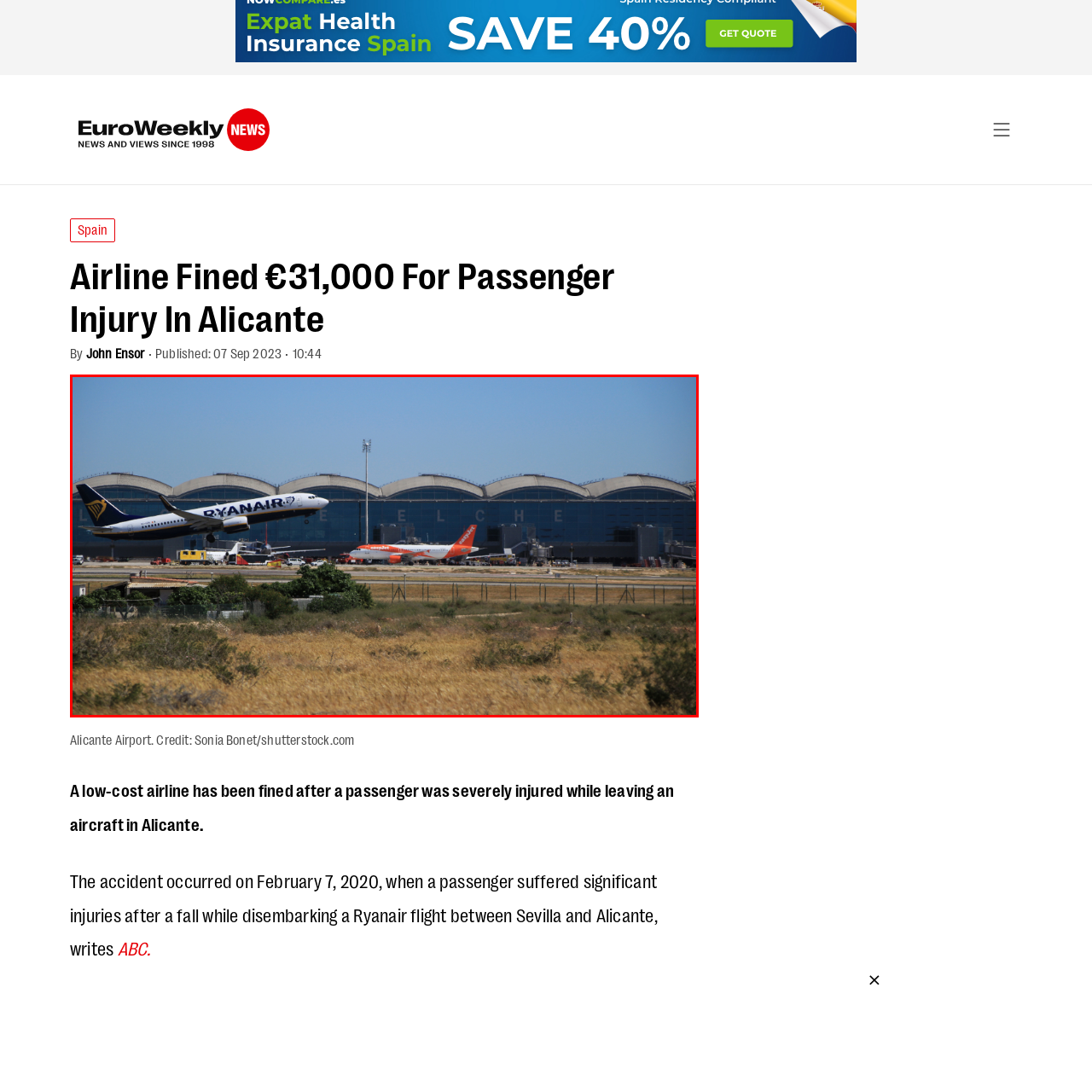Create a detailed narrative describing the image bounded by the red box.

The image captures a busy scene at Alicante Airport, officially known as Elche Airport, showing aircraft operations in full swing. In the foreground, a Ryanair plane is taking off, exhibiting its distinctive livery, while an EasyJet flight is parked on the tarmac. The terminal building, characterized by its modern architecture with large arched roofs, provides a backdrop, reflecting the day's clear blue sky. Ground vehicles can be seen maneuvering around the planes, indicating active passenger and cargo operations. This vibrant image encapsulates the dynamic environment of air travel at this busy Spanish airport.